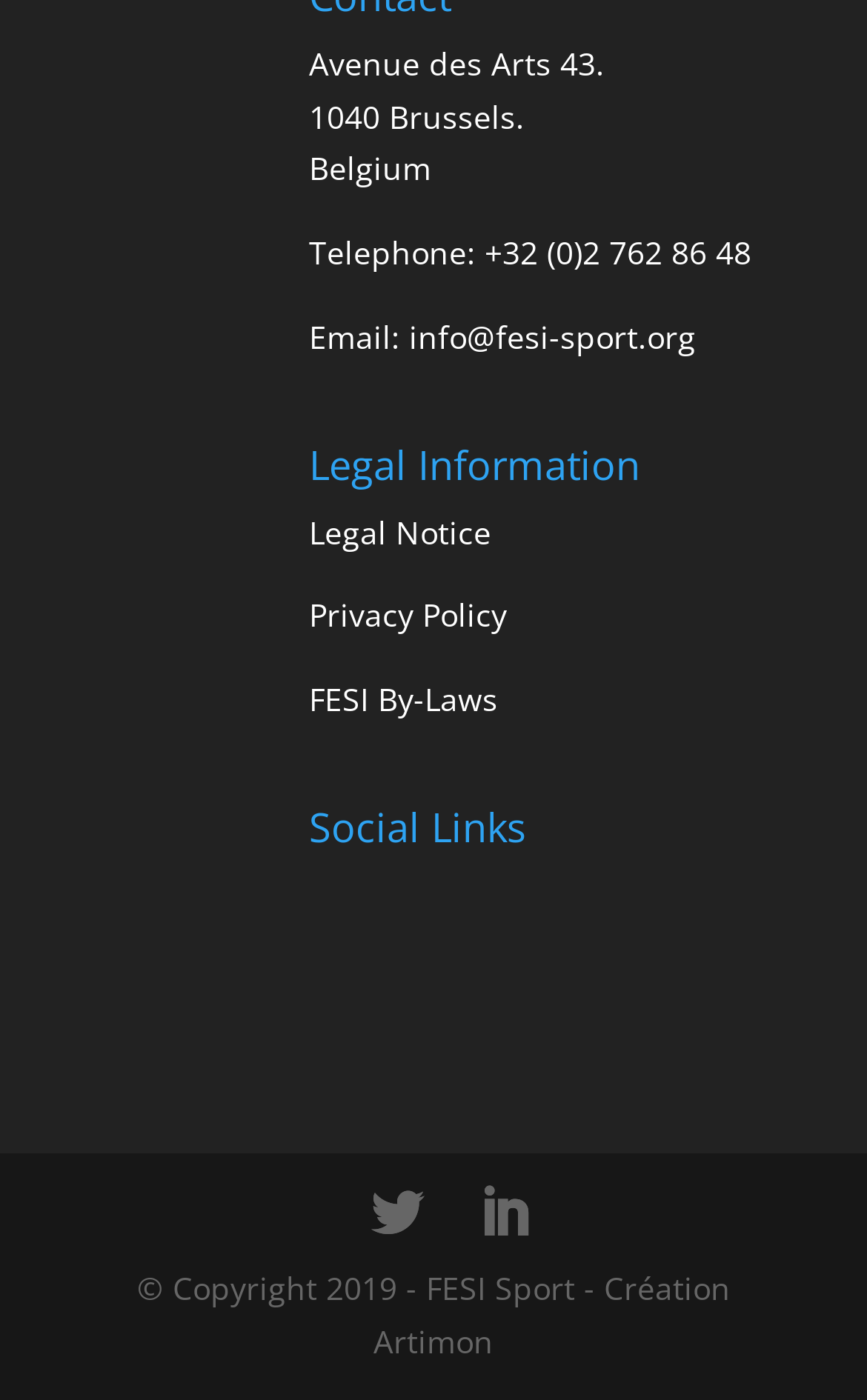Who created the webpage?
Answer the question based on the image using a single word or a brief phrase.

Artimon